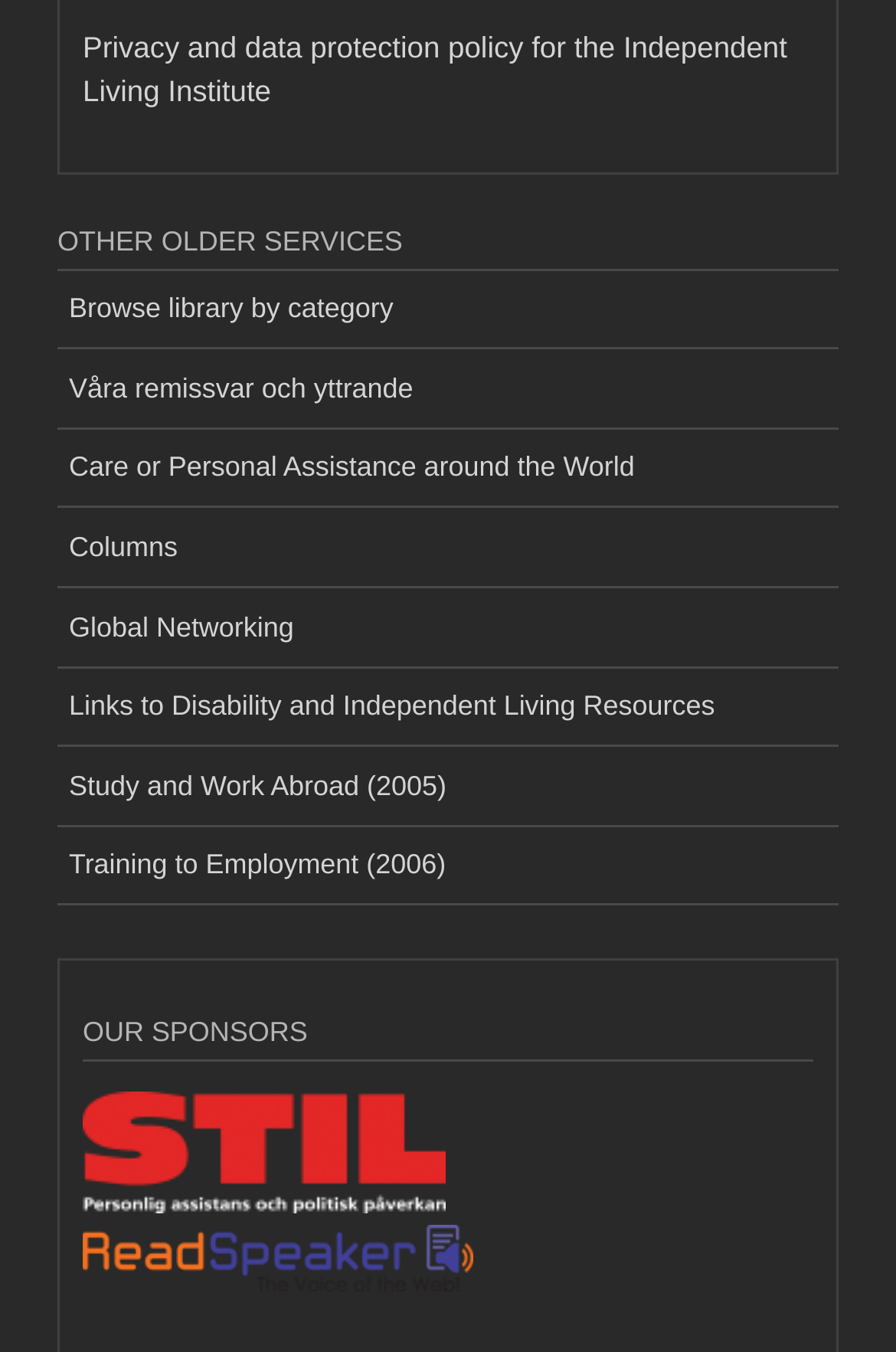How many images are on the webpage?
Using the image provided, answer with just one word or phrase.

2